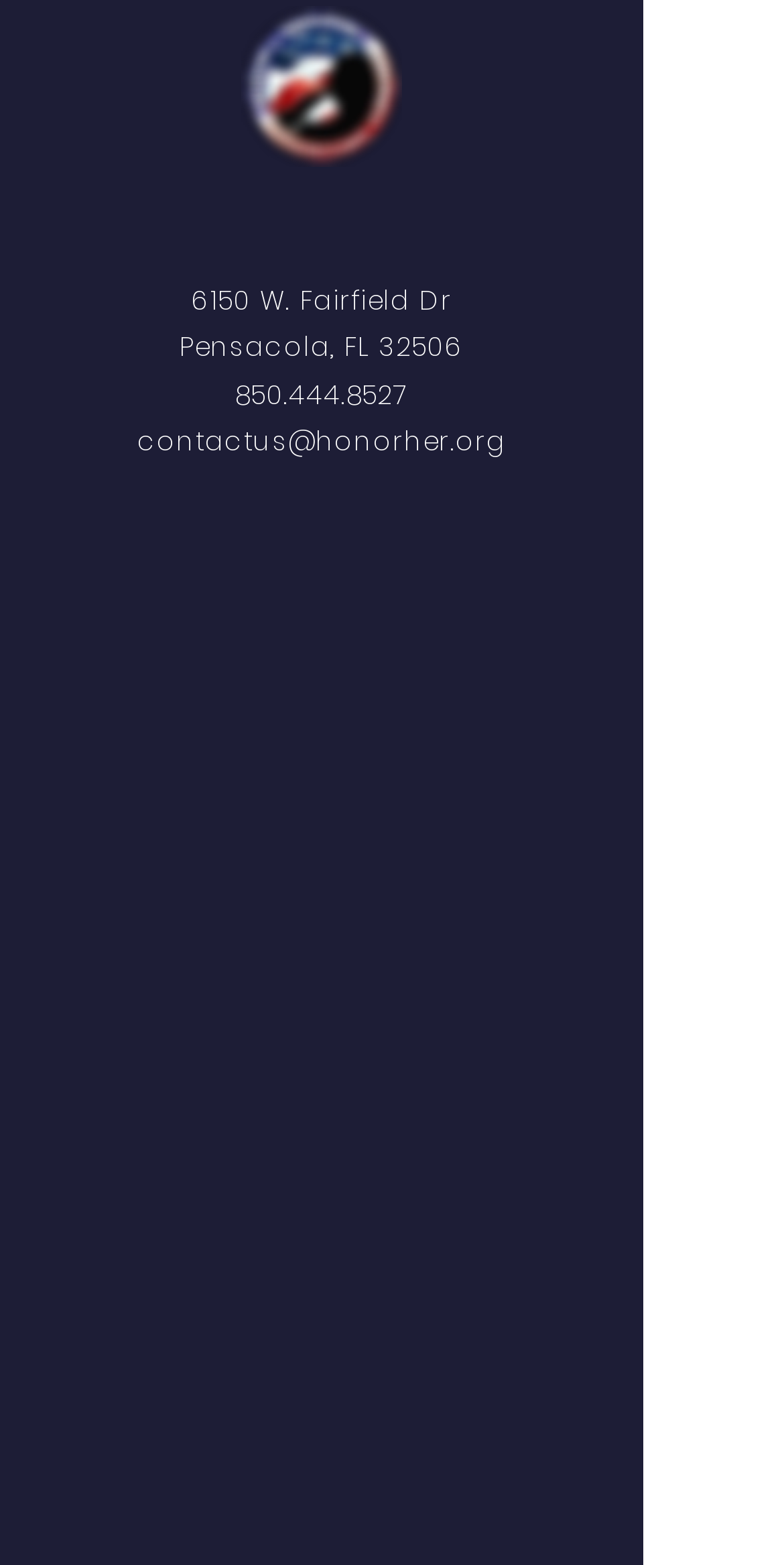Select the bounding box coordinates of the element I need to click to carry out the following instruction: "go to January 2022".

None